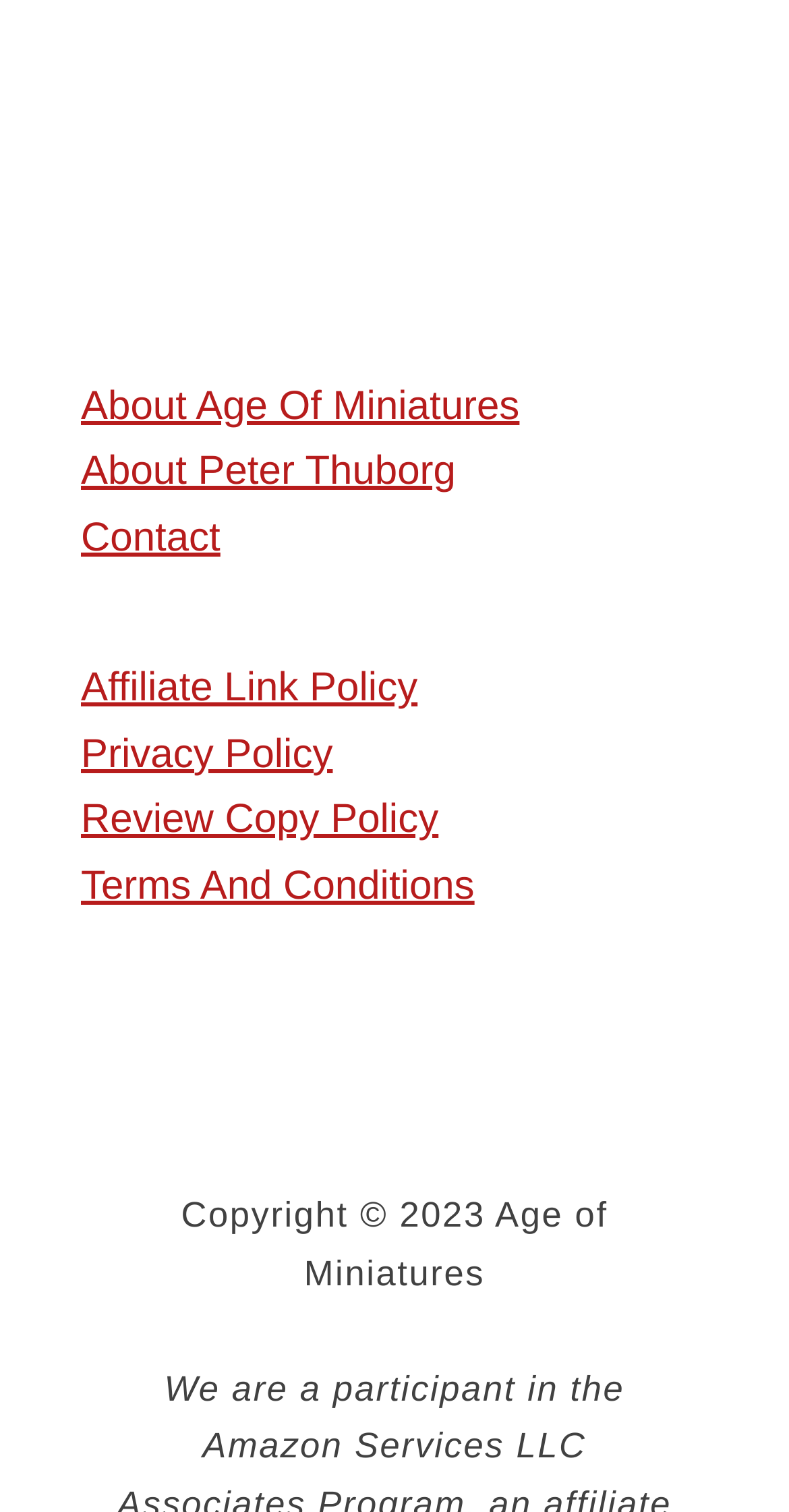Respond with a single word or short phrase to the following question: 
How many elements are in the complementary section?

1